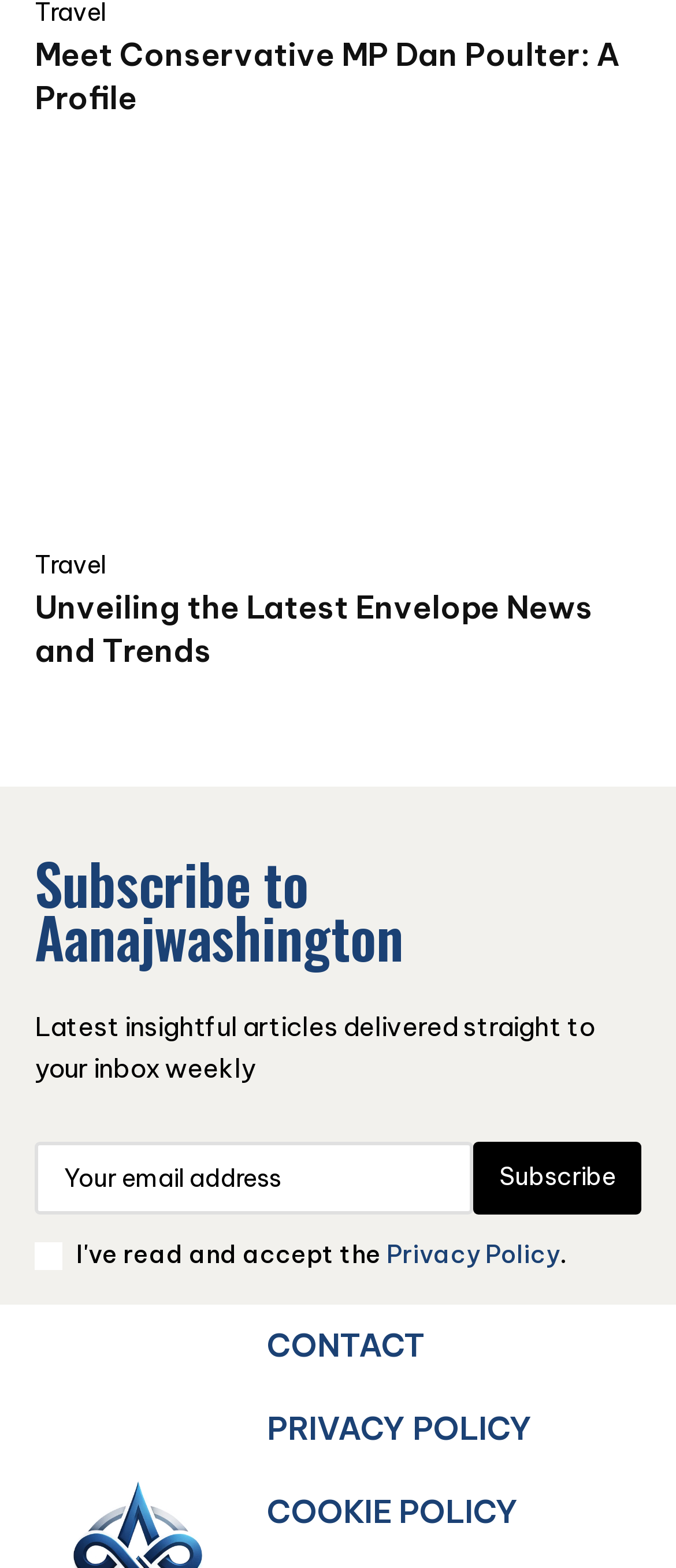Determine the bounding box coordinates of the element that should be clicked to execute the following command: "Contact the website administrator".

[0.359, 0.831, 0.667, 0.885]